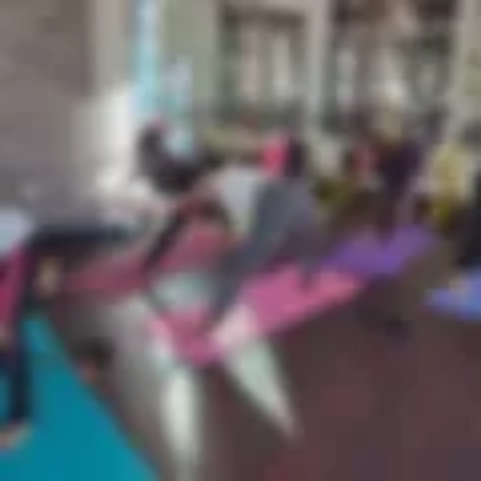With reference to the image, please provide a detailed answer to the following question: What is the atmosphere of the studio?

The caption describes the atmosphere as bright and inviting, which is enhanced by the large windows letting in natural light, creating a welcoming environment for the yoga practitioners.